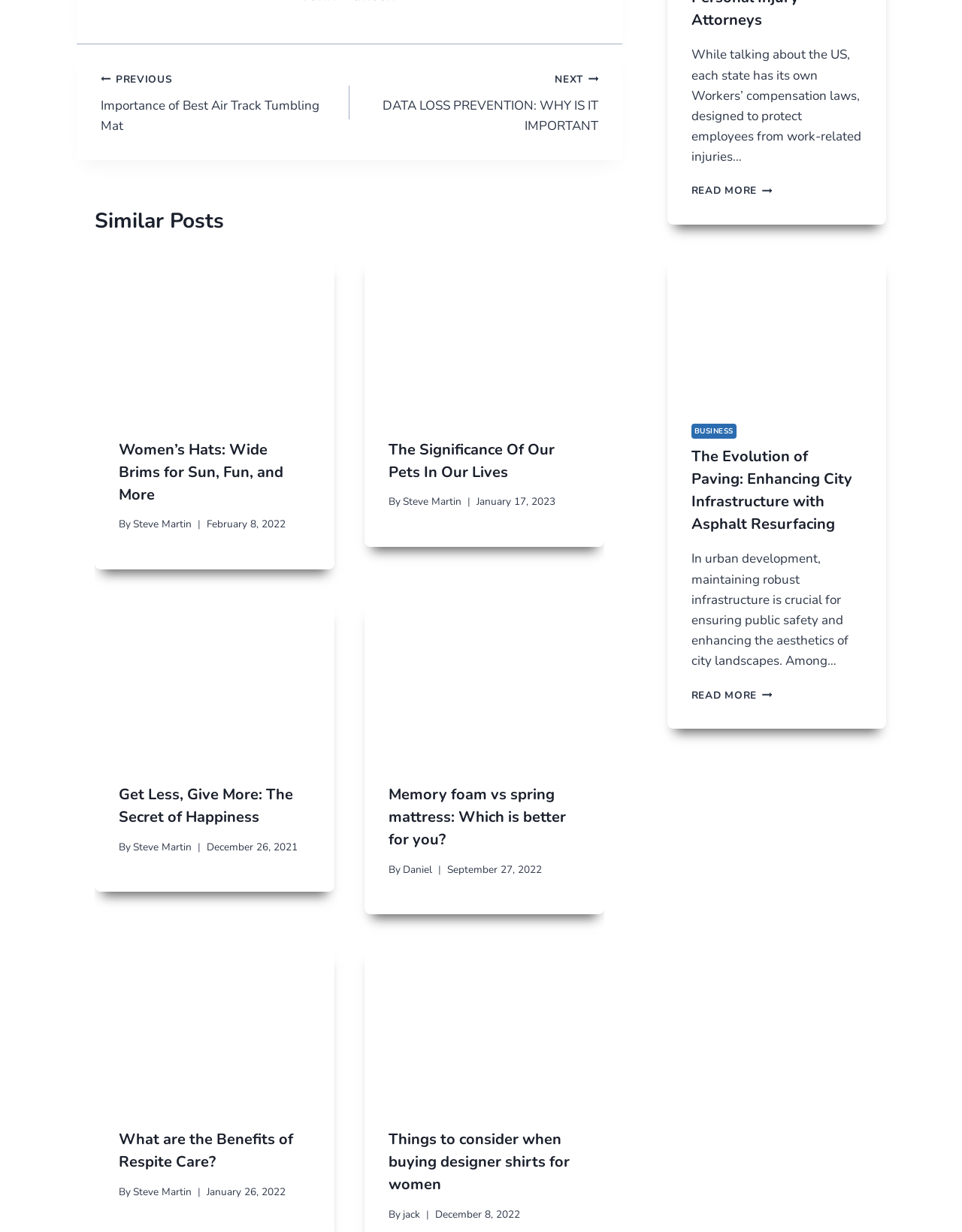Who is the author of the article 'Get Less, Give More: The Secret of Happiness'?
Using the image as a reference, give a one-word or short phrase answer.

Steve Martin